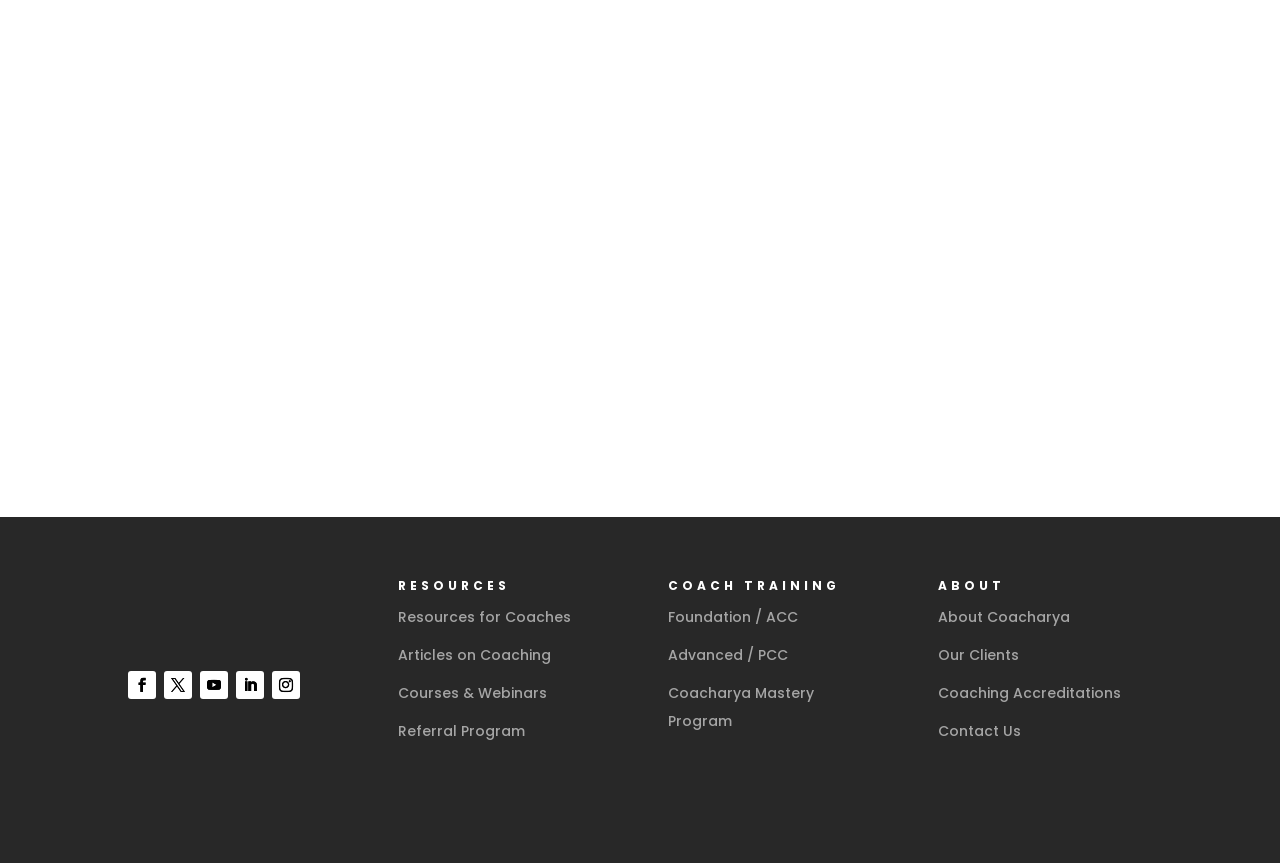Use one word or a short phrase to answer the question provided: 
What is the date of the article?

May 8, 2024